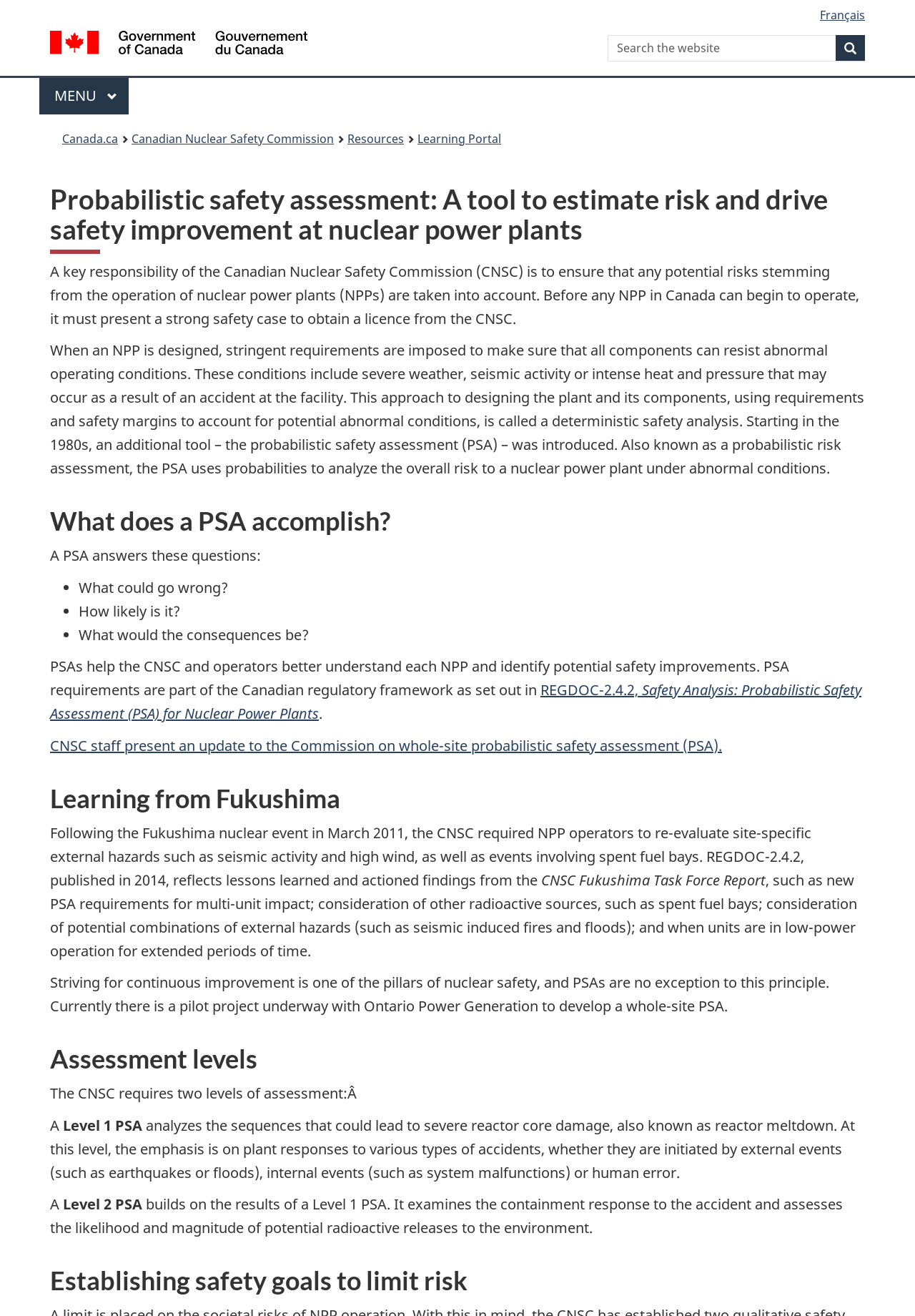What is the role of the Canadian Nuclear Safety Commission (CNSC)?
Look at the image and answer with only one word or phrase.

Ensure nuclear power plant safety